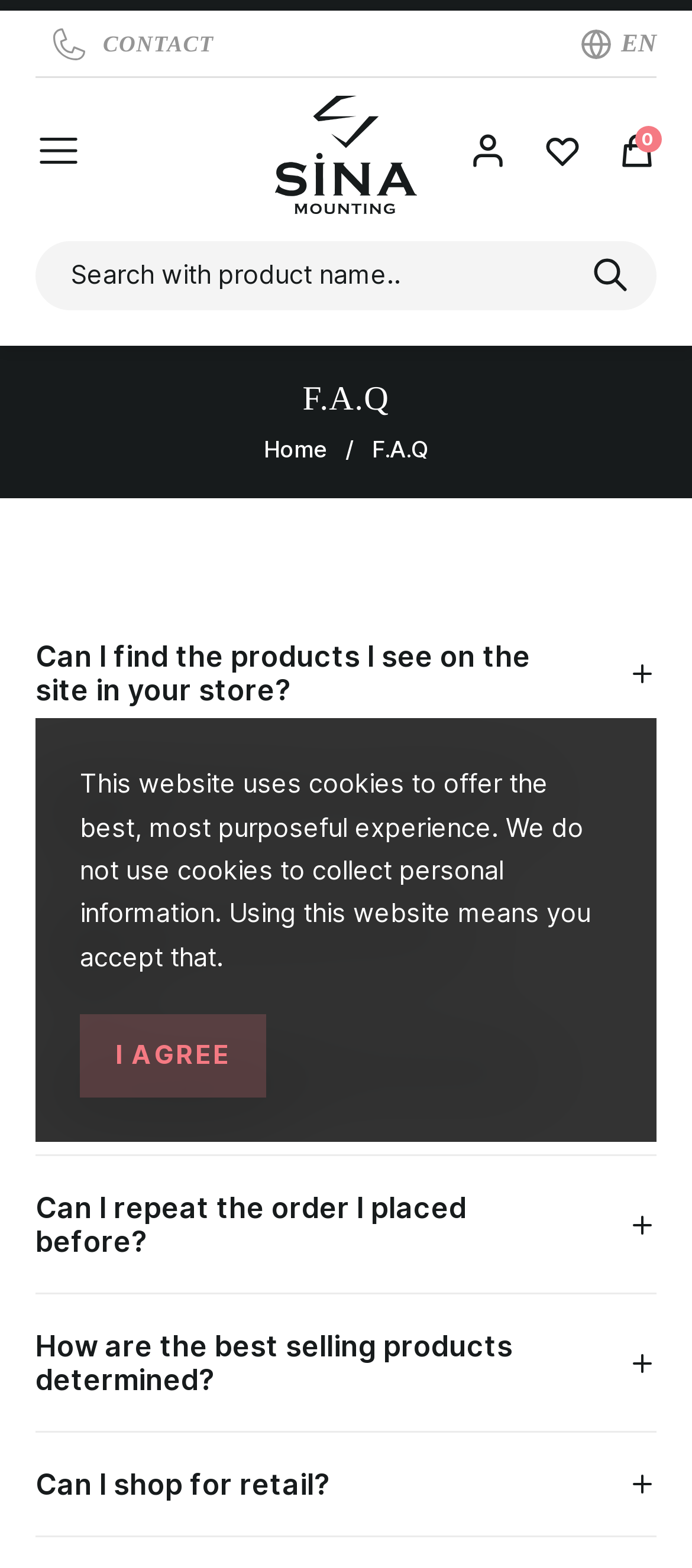Answer the question below in one word or phrase:
What is the purpose of the textbox?

Search